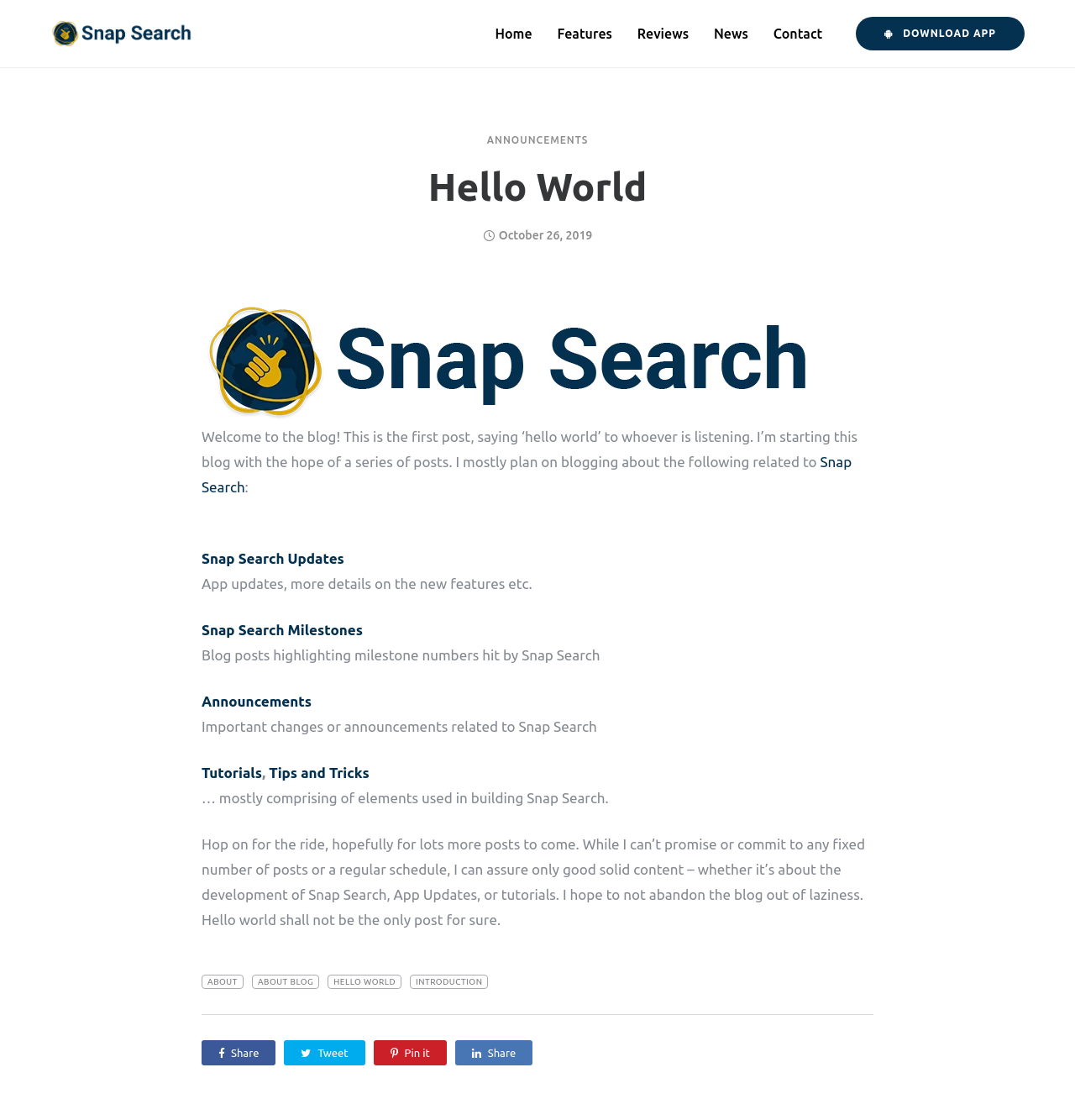Identify the bounding box coordinates of the clickable region required to complete the instruction: "Download the APP". The coordinates should be given as four float numbers within the range of 0 and 1, i.e., [left, top, right, bottom].

[0.796, 0.015, 0.953, 0.045]